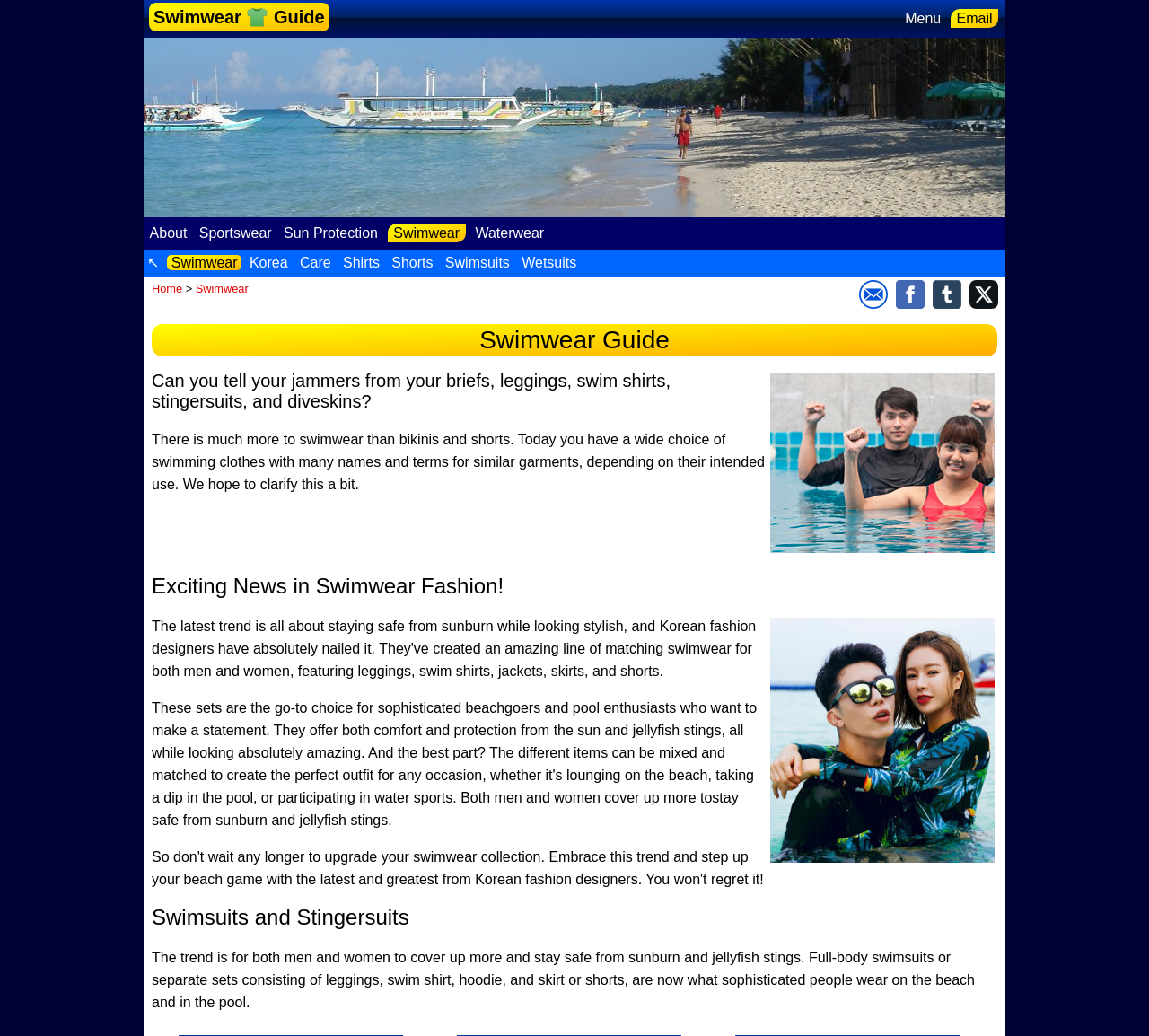Locate the bounding box coordinates of the region to be clicked to comply with the following instruction: "Open the 'Swimwear' menu". The coordinates must be four float numbers between 0 and 1, in the form [left, top, right, bottom].

[0.337, 0.216, 0.405, 0.234]